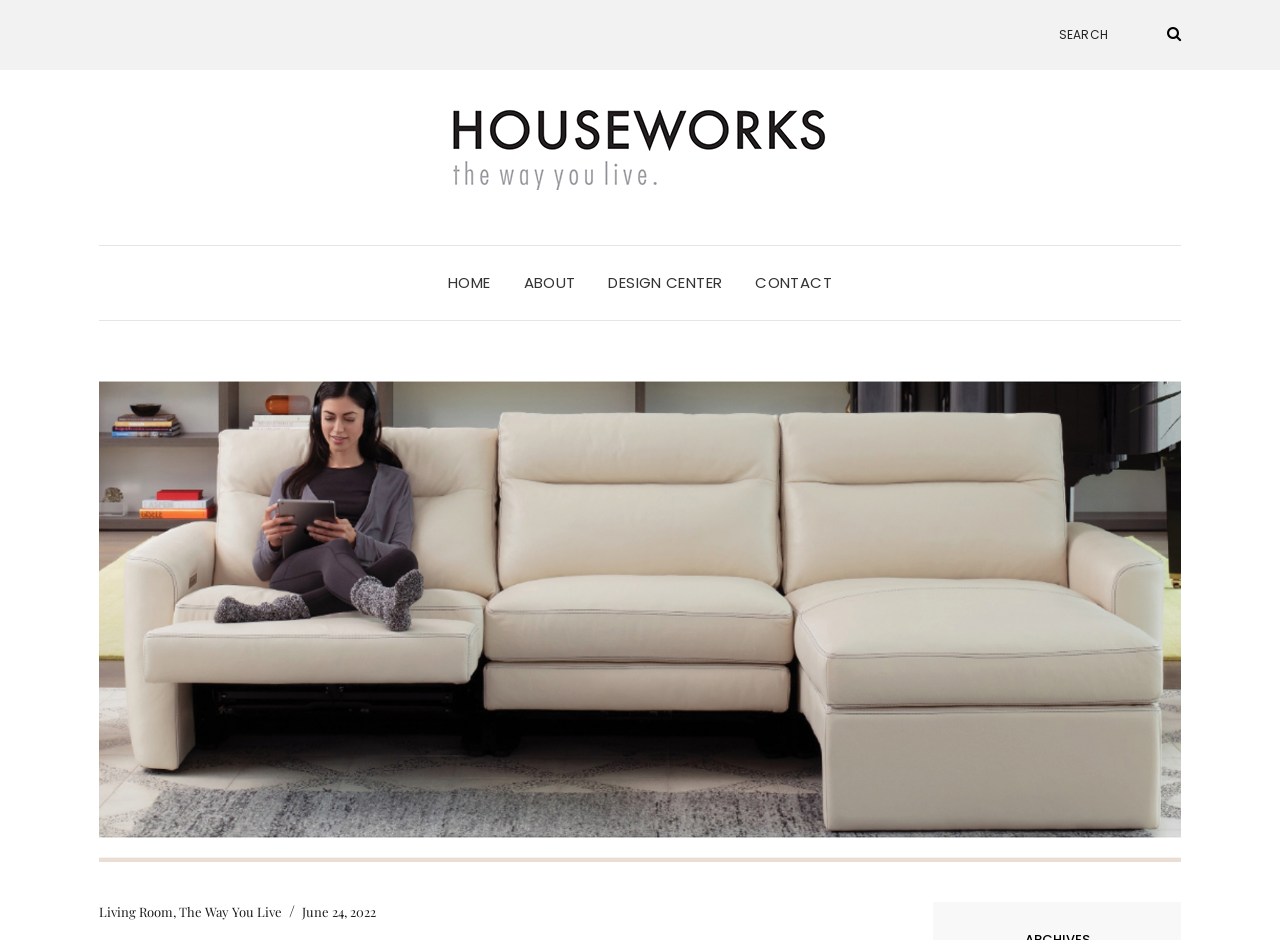Locate the bounding box coordinates of the element that should be clicked to fulfill the instruction: "visit design center".

[0.475, 0.262, 0.564, 0.34]